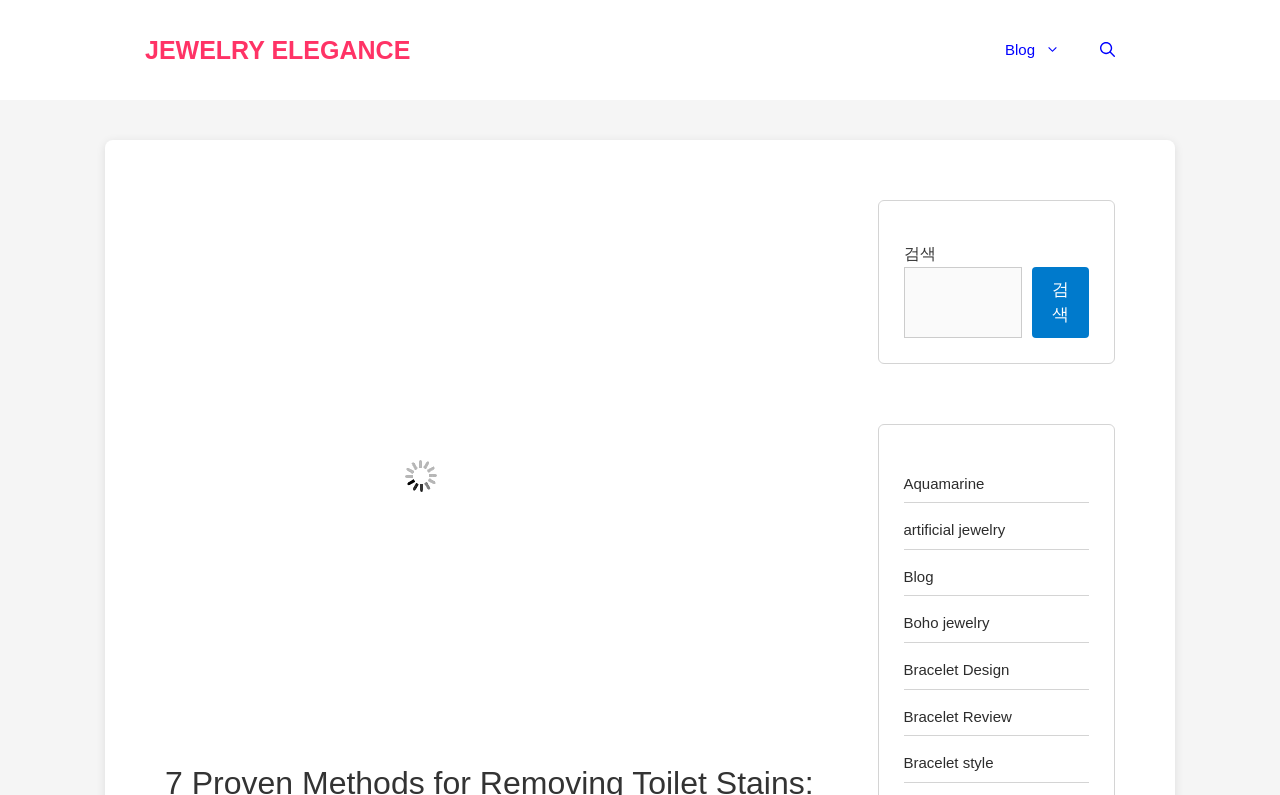Write a detailed summary of the webpage, including text, images, and layout.

This webpage is a comprehensive guide to removing toilet stains and maintaining a clean and hygienic bathroom. At the top of the page, there is a banner with the site's name, accompanied by a link to "JEWELRY ELEGANCE" on the left and a primary navigation menu on the right, which includes links to "Blog" and an "Open Search Bar" button.

Below the banner, there is a large image that takes up most of the width of the page, with a caption "The Comprehensive Guide to Removing Different Types of Toilet Stains". 

On the right side of the page, there is a complementary section that contains a search bar with a label "검색" (meaning "search" in Korean) and a search button. Below the search bar, there are several links to various topics, including "Aquamarine", "artificial jewelry", "Blog", "Boho jewelry", "Bracelet Design", "Bracelet Review", and "Bracelet style". These links are arranged vertically, with the first link starting from the middle of the page and the rest following below it.